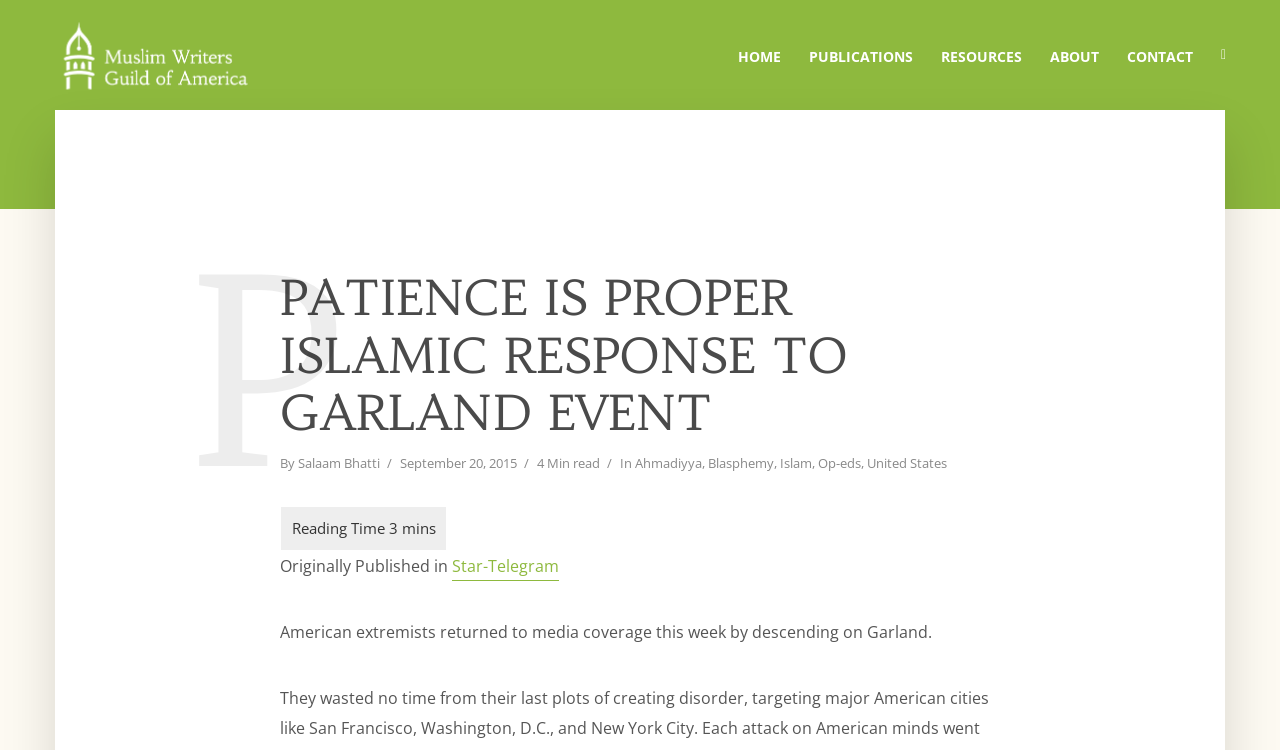Can you give a comprehensive explanation to the question given the content of the image?
What is the estimated reading time of the article?

The estimated reading time of the article can be found in the layout table, where it is written as '4 Min read'.